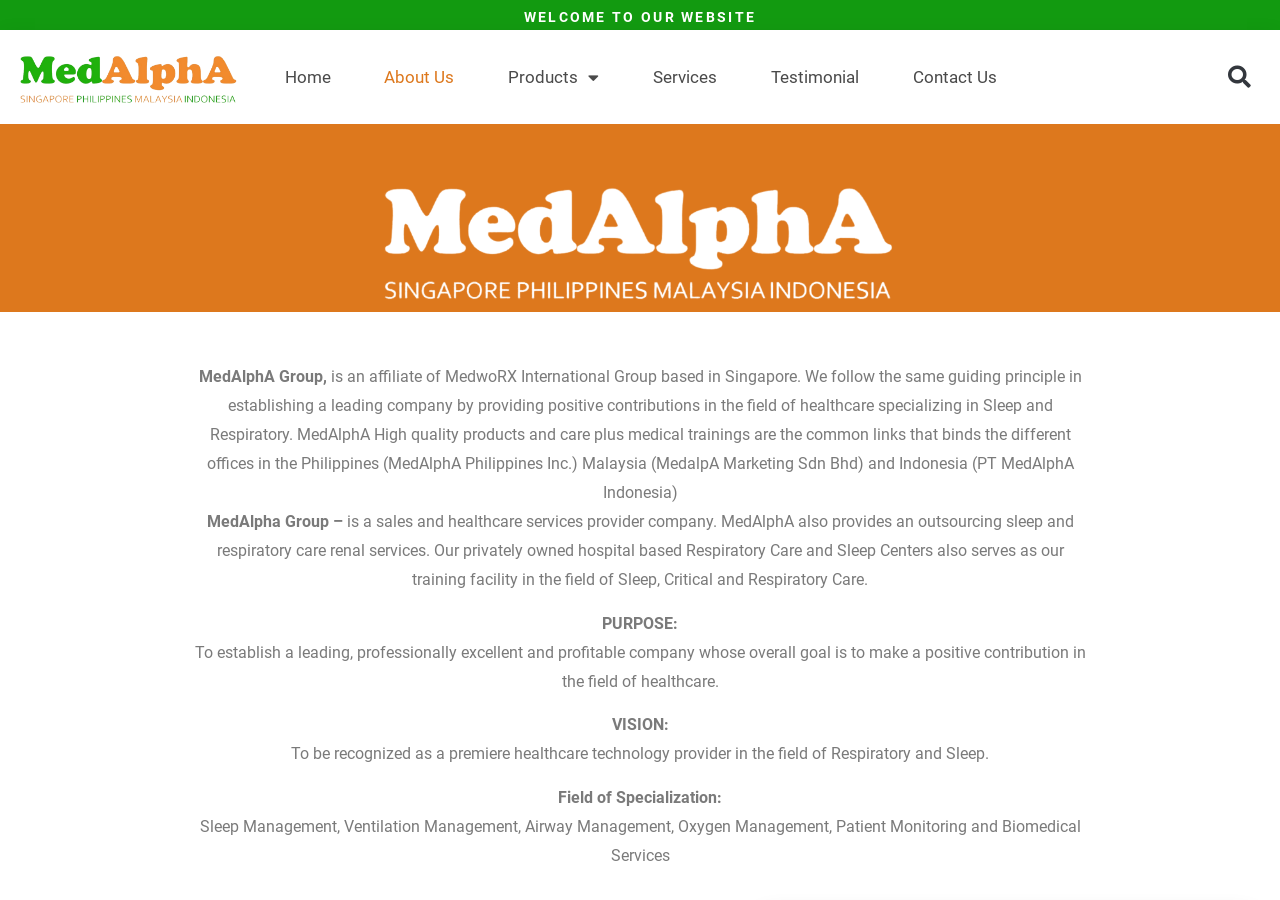What is MedAlphA Group?
Please give a well-detailed answer to the question.

Based on the webpage content, MedAlphA Group is an affiliate of MedwoRX International Group based in Singapore, which is mentioned in the first paragraph of the webpage.